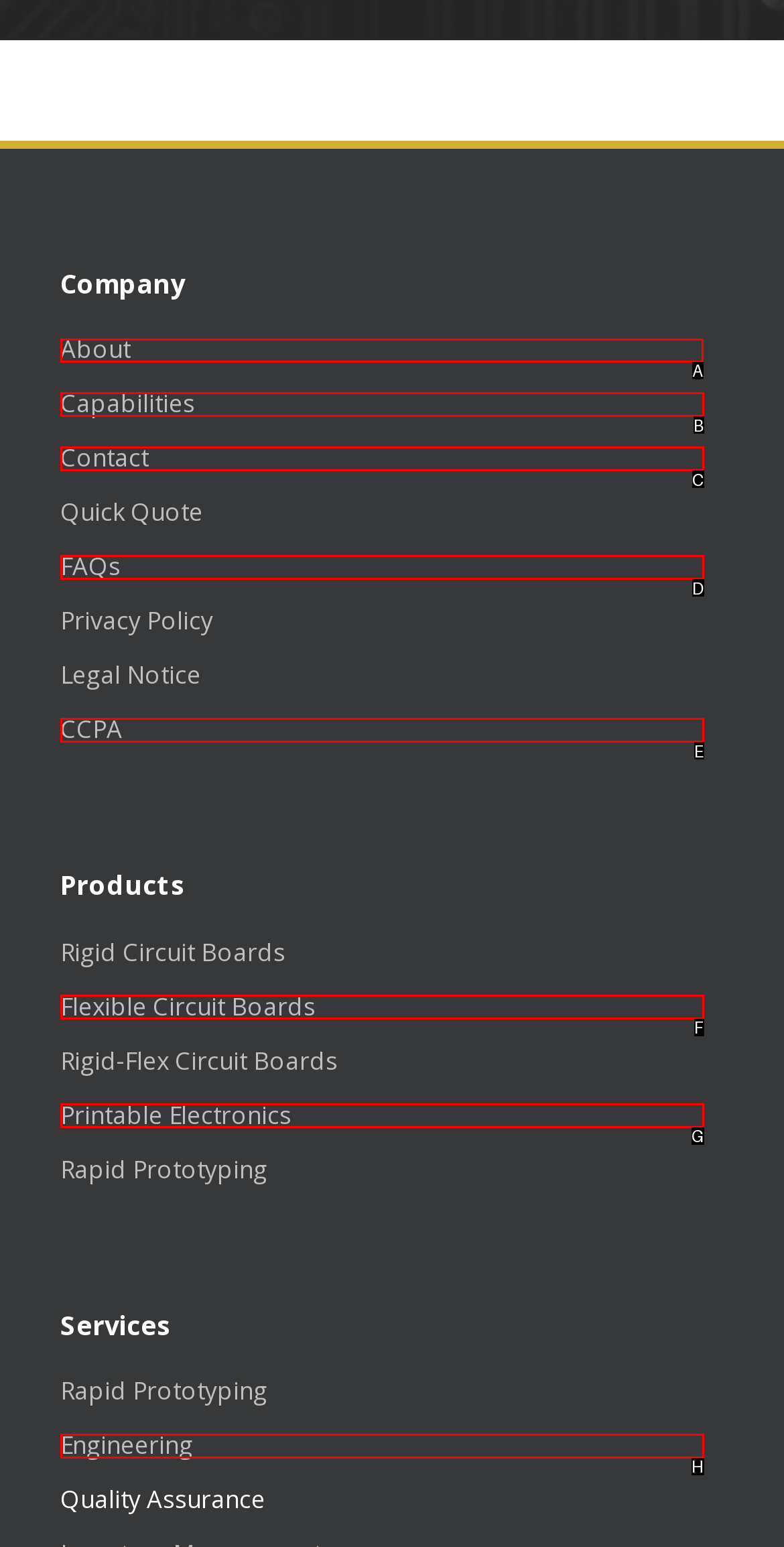Determine which HTML element should be clicked for this task: click on About
Provide the option's letter from the available choices.

A